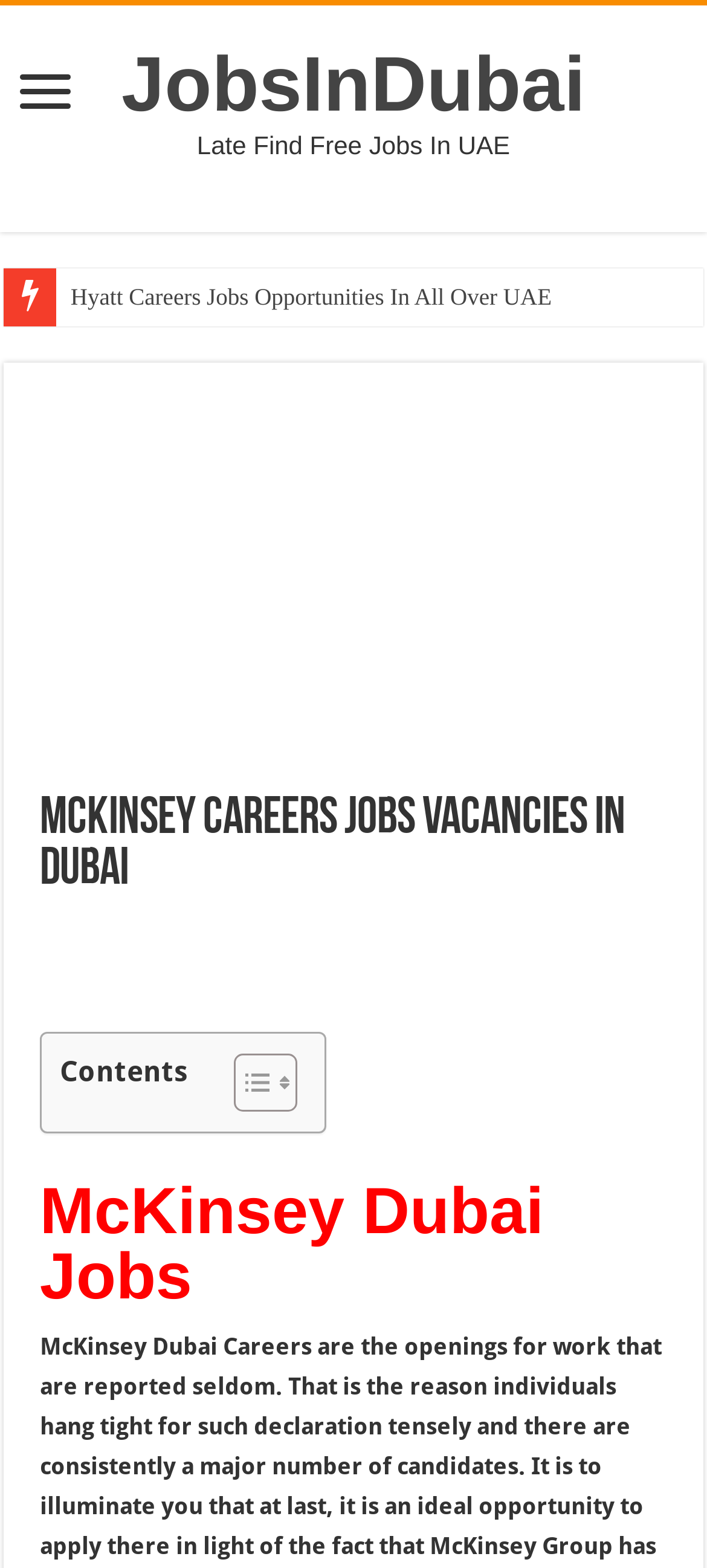What is the name of the company with job vacancies in Dubai?
Provide an in-depth and detailed explanation in response to the question.

I found the answer by looking at the heading 'McKinsey Careers Jobs Vacancies In Dubai' which is a prominent element on the webpage, indicating that the webpage is about job vacancies at McKinsey in Dubai.